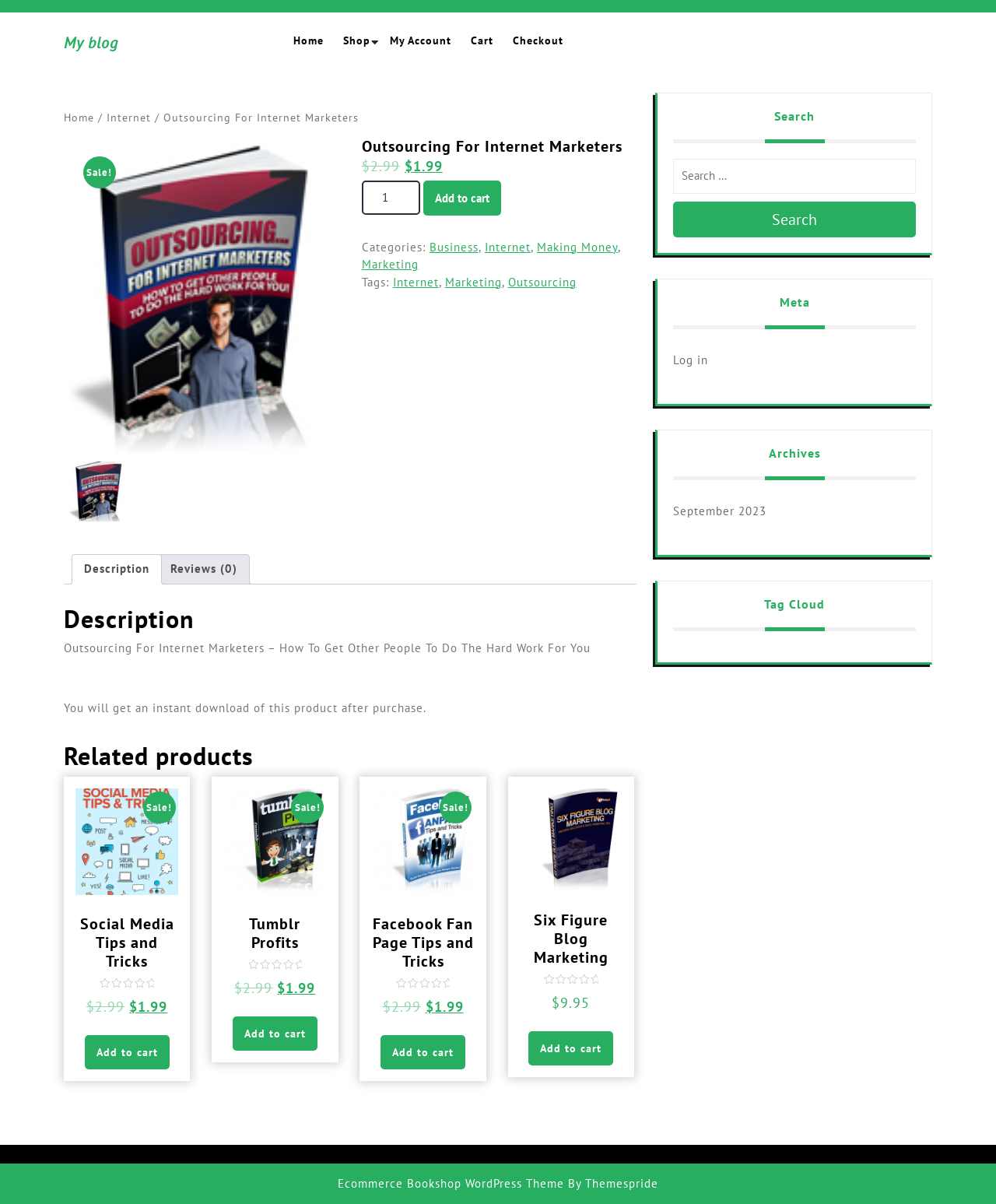Show me the bounding box coordinates of the clickable region to achieve the task as per the instruction: "View product description".

[0.084, 0.461, 0.15, 0.485]